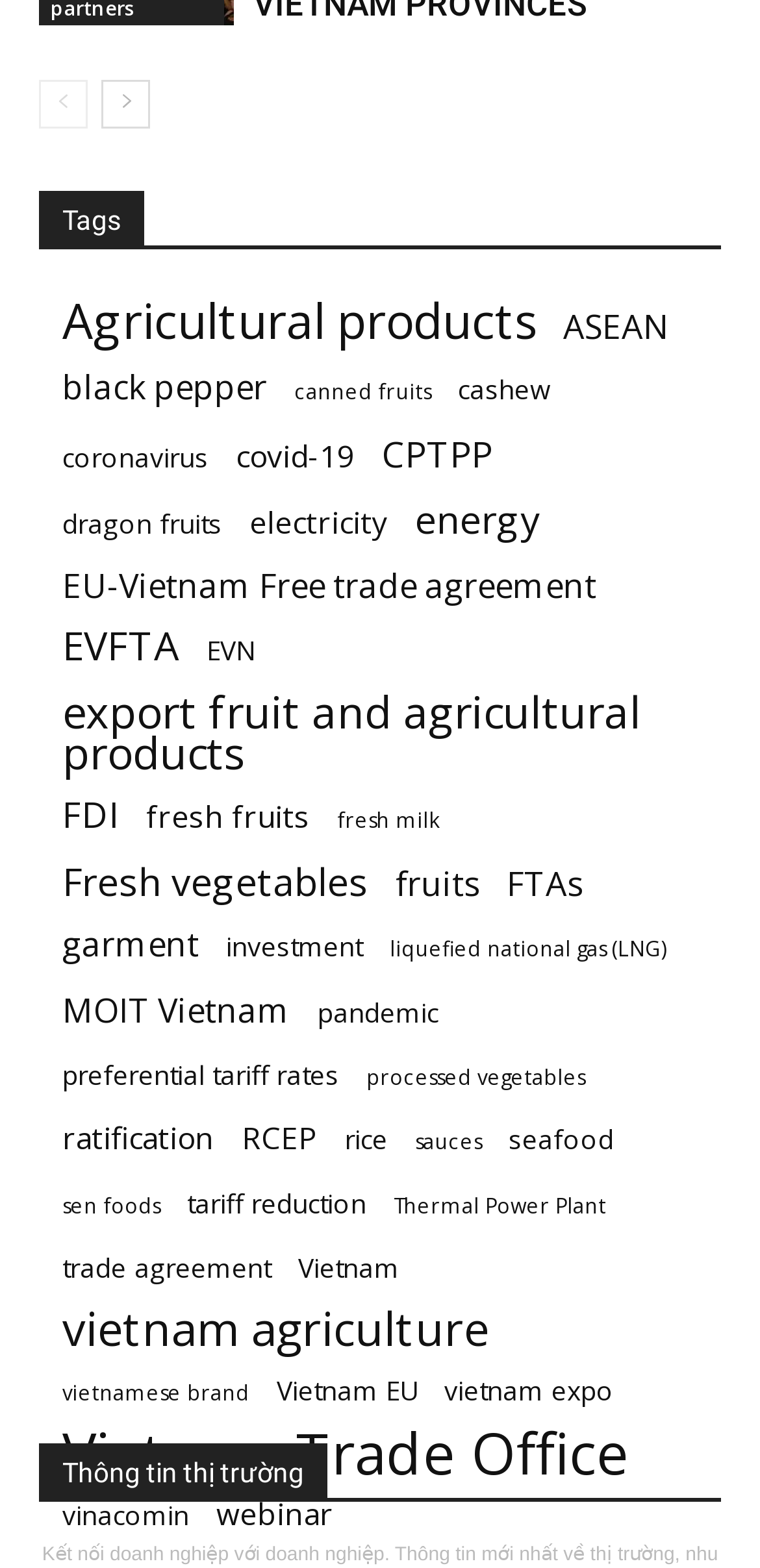Locate the bounding box of the user interface element based on this description: "export fruit and agricultural products".

[0.082, 0.441, 0.892, 0.493]